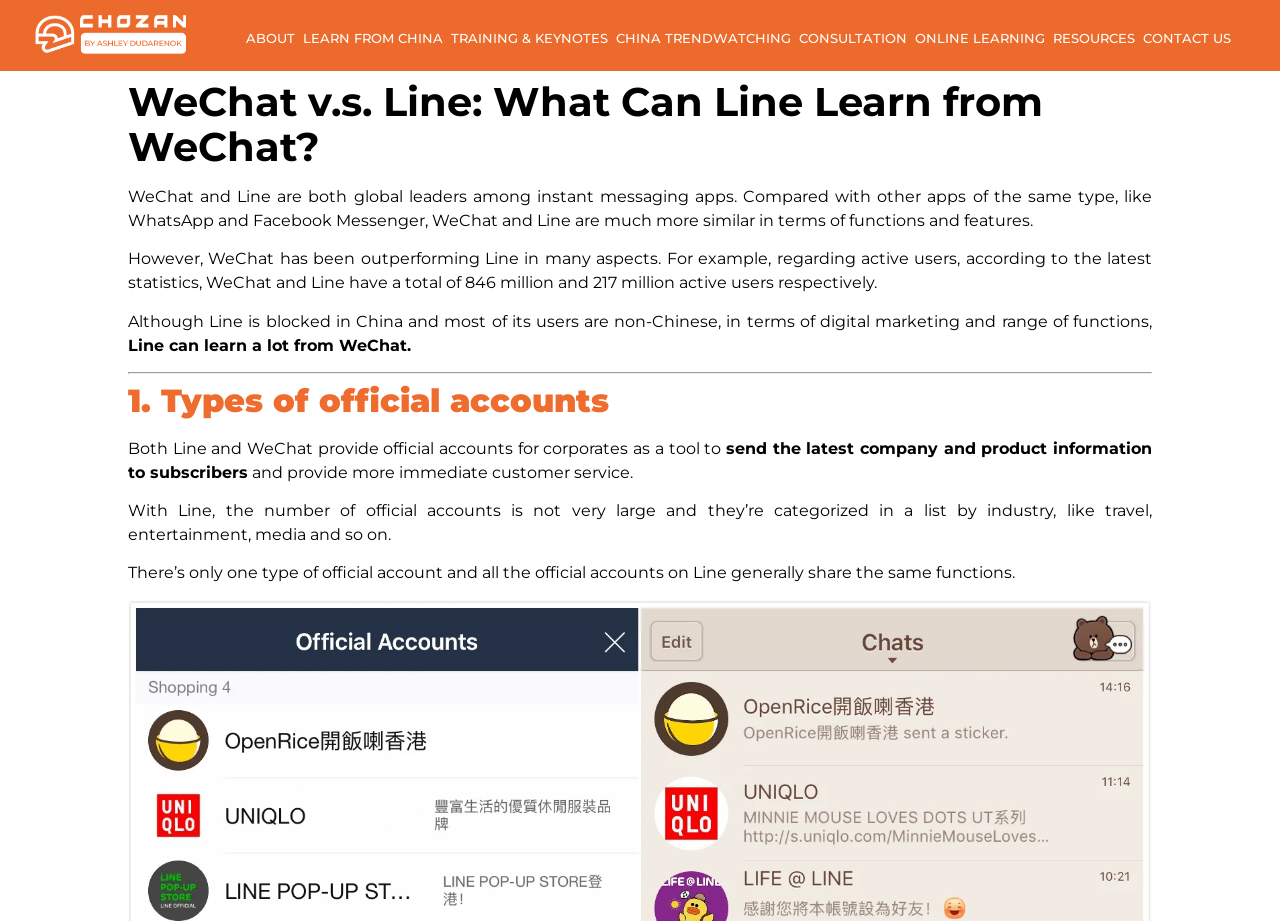How many active users does WeChat have?
Please answer using one word or phrase, based on the screenshot.

846 million